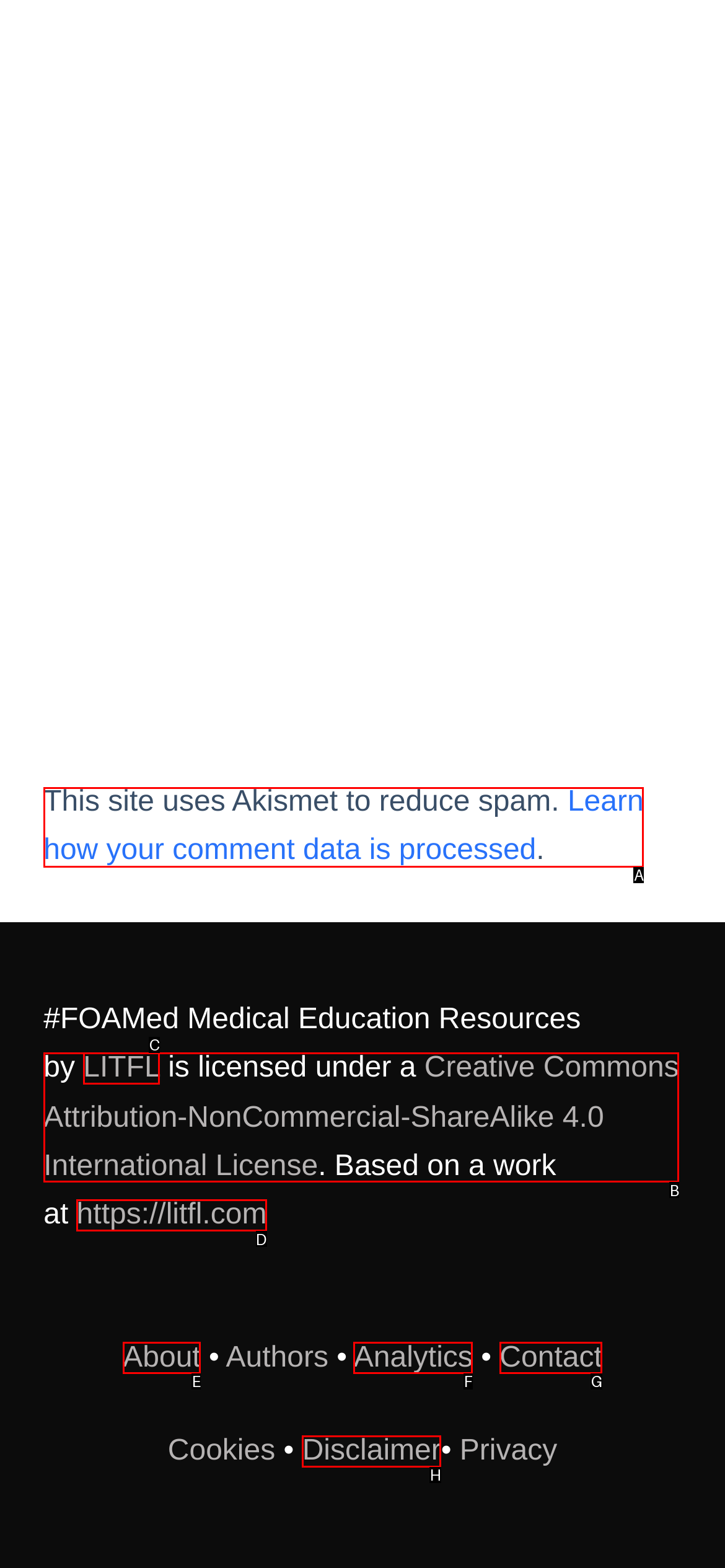Specify the letter of the UI element that should be clicked to achieve the following: Learn about comment data processing
Provide the corresponding letter from the choices given.

A